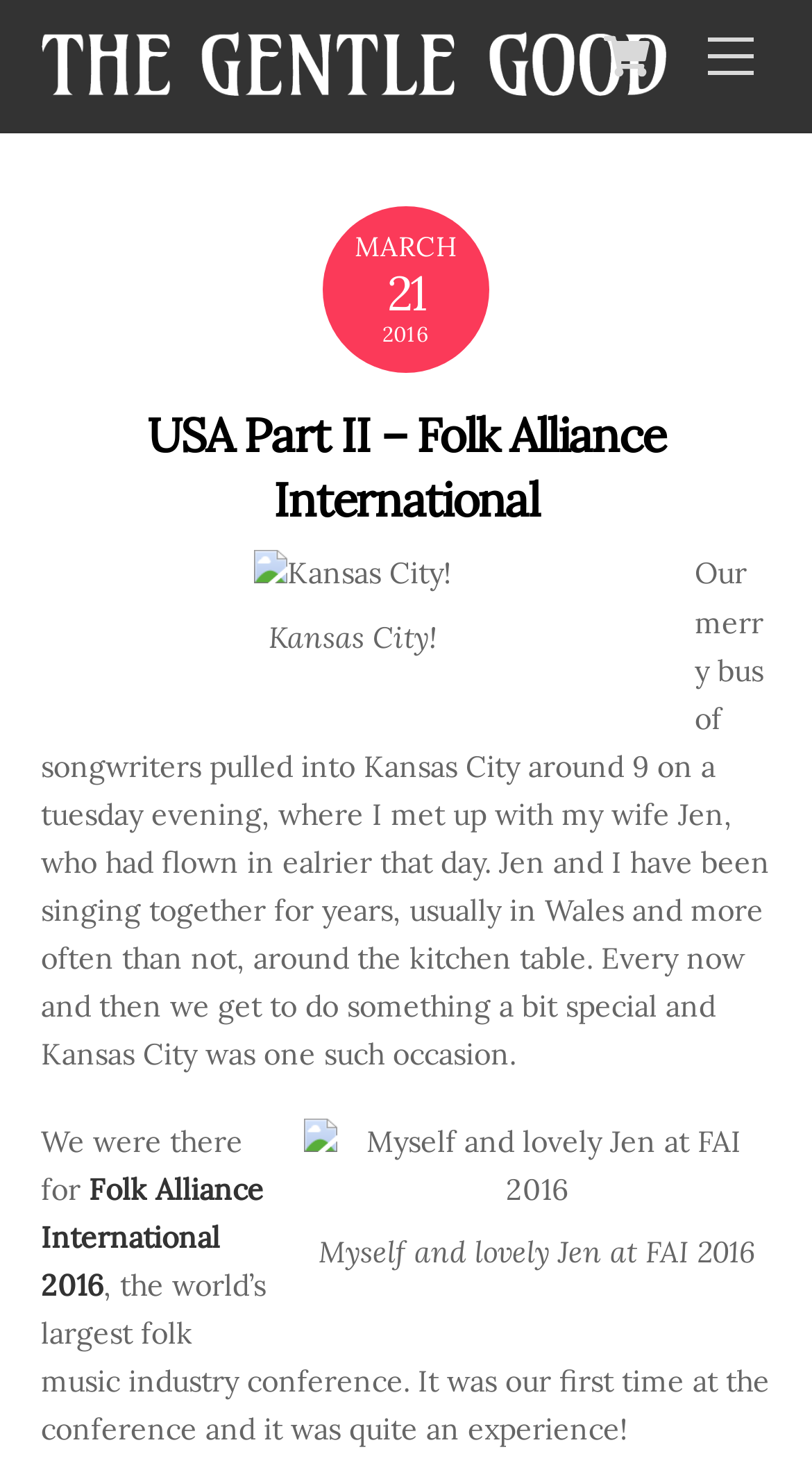Who is the author's wife?
Provide a detailed answer to the question using information from the image.

I found the answer by reading the text, which mentions 'where I met up with my wife Jen, who had flown in ealrier that day.' This indicates that the author's wife is named Jen.